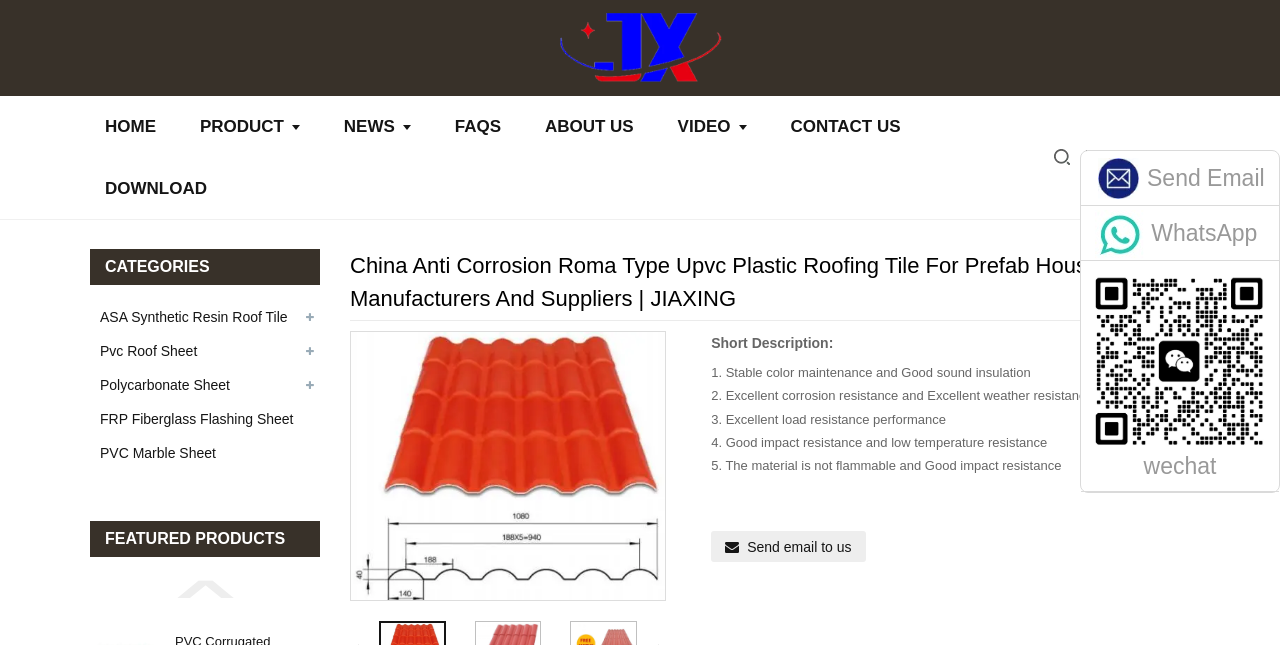What is the material of the Roma type UPVC roof sheet?
Provide an in-depth answer to the question, covering all aspects.

Based on the webpage, the material of the Roma type UPVC roof sheet is described as 'ASA+UPVC+insulation layer+UPVC (four layer)' in the short description section.